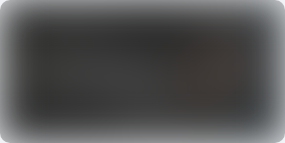Provide a brief response in the form of a single word or phrase:
What is the target audience of this section?

Individuals starting or enhancing fitness